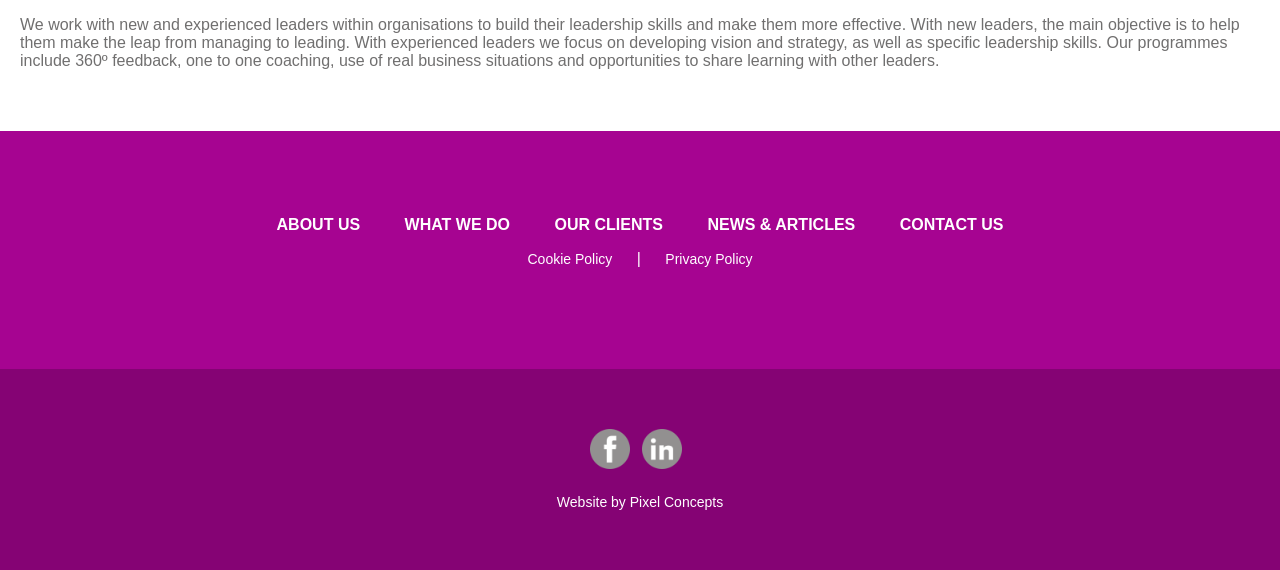Please identify the coordinates of the bounding box that should be clicked to fulfill this instruction: "Click on ABOUT US".

[0.2, 0.37, 0.297, 0.417]